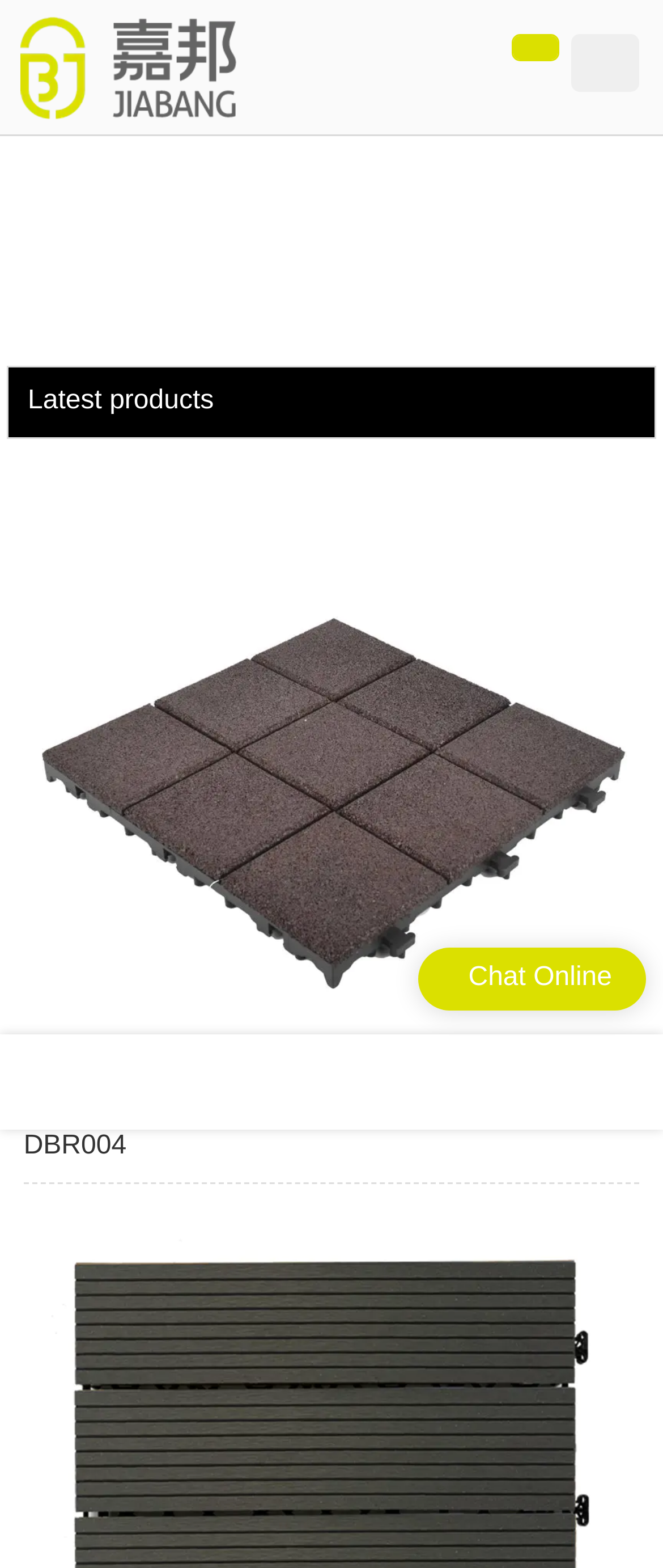Are there social media links on the webpage?
Using the visual information from the image, give a one-word or short-phrase answer.

Yes